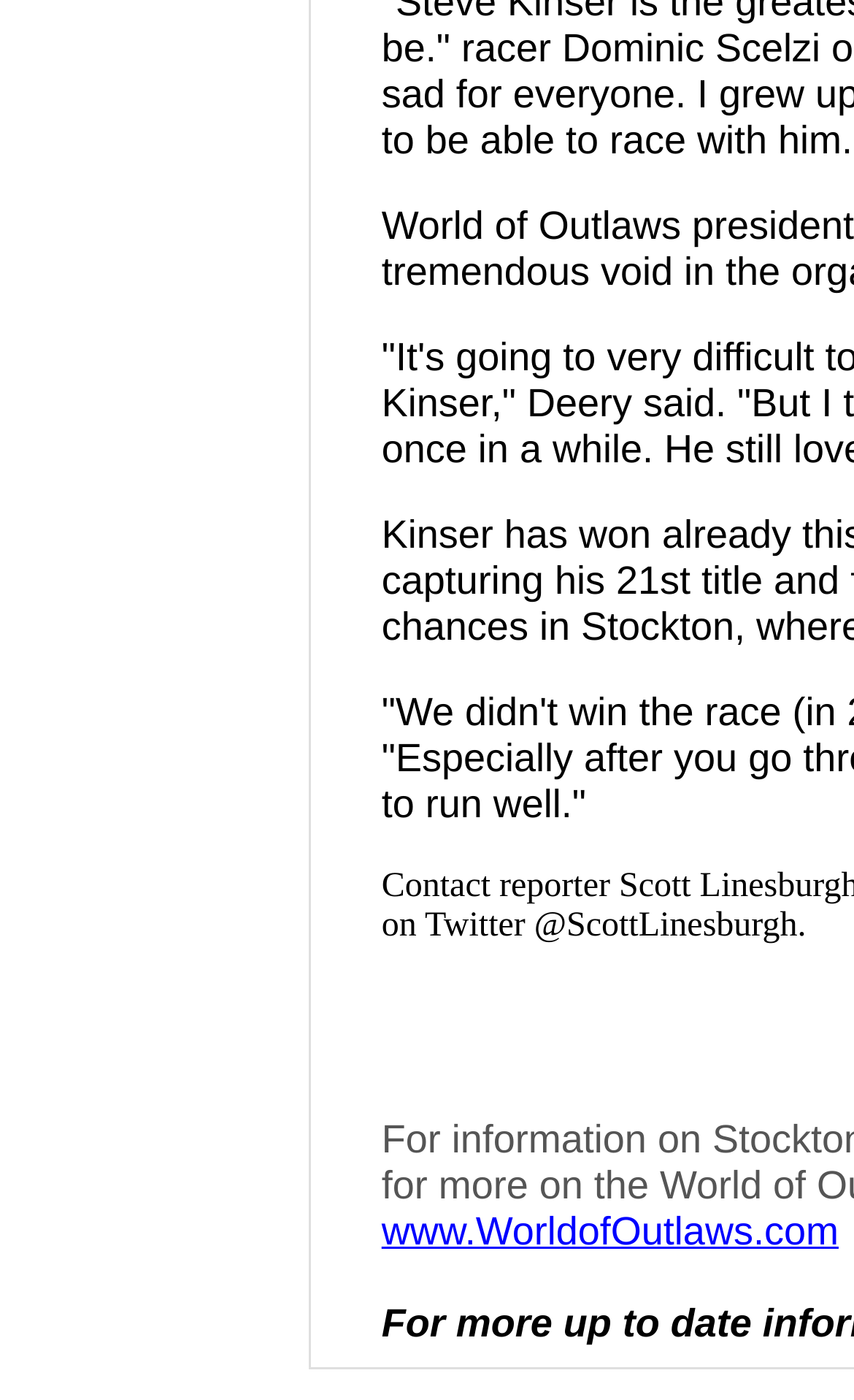Determine the bounding box for the UI element as described: "www.WorldofOutlaws.com". The coordinates should be represented as four float numbers between 0 and 1, formatted as [left, top, right, bottom].

[0.447, 0.864, 0.982, 0.895]